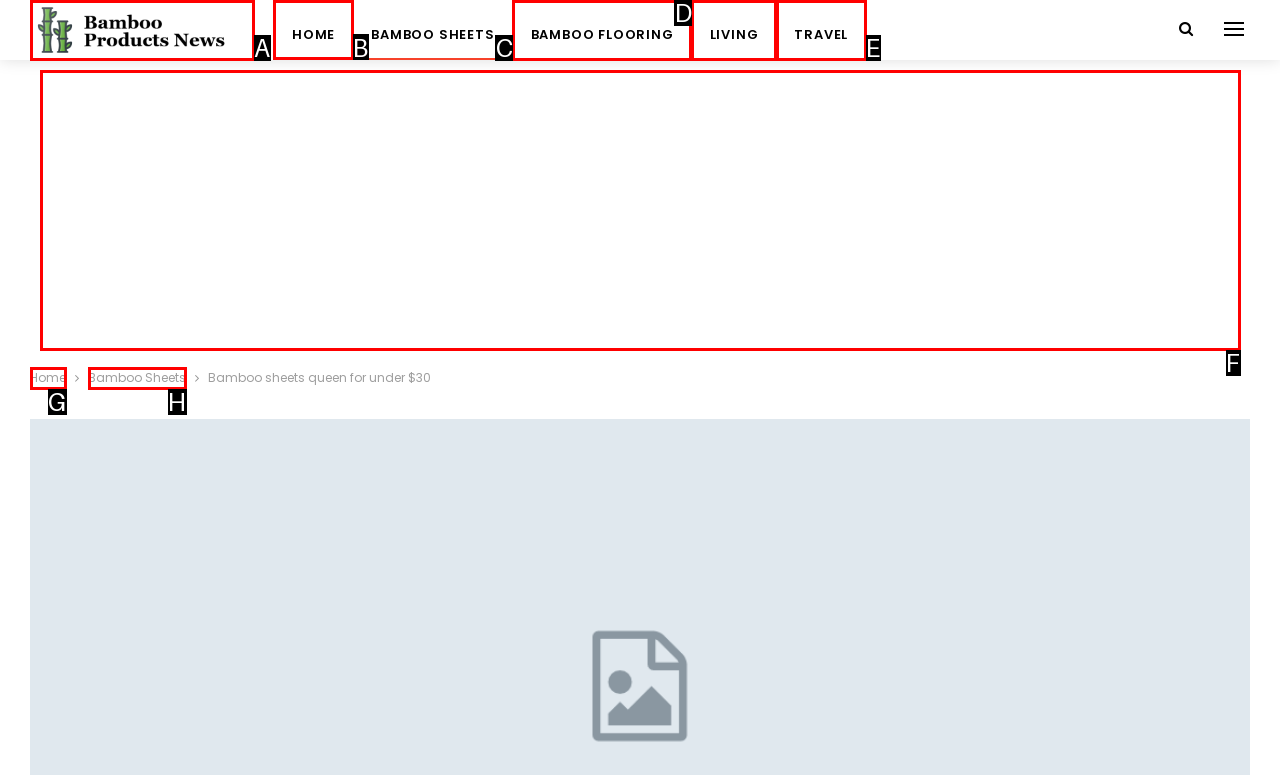Given the task: navigate to HOME page, indicate which boxed UI element should be clicked. Provide your answer using the letter associated with the correct choice.

B